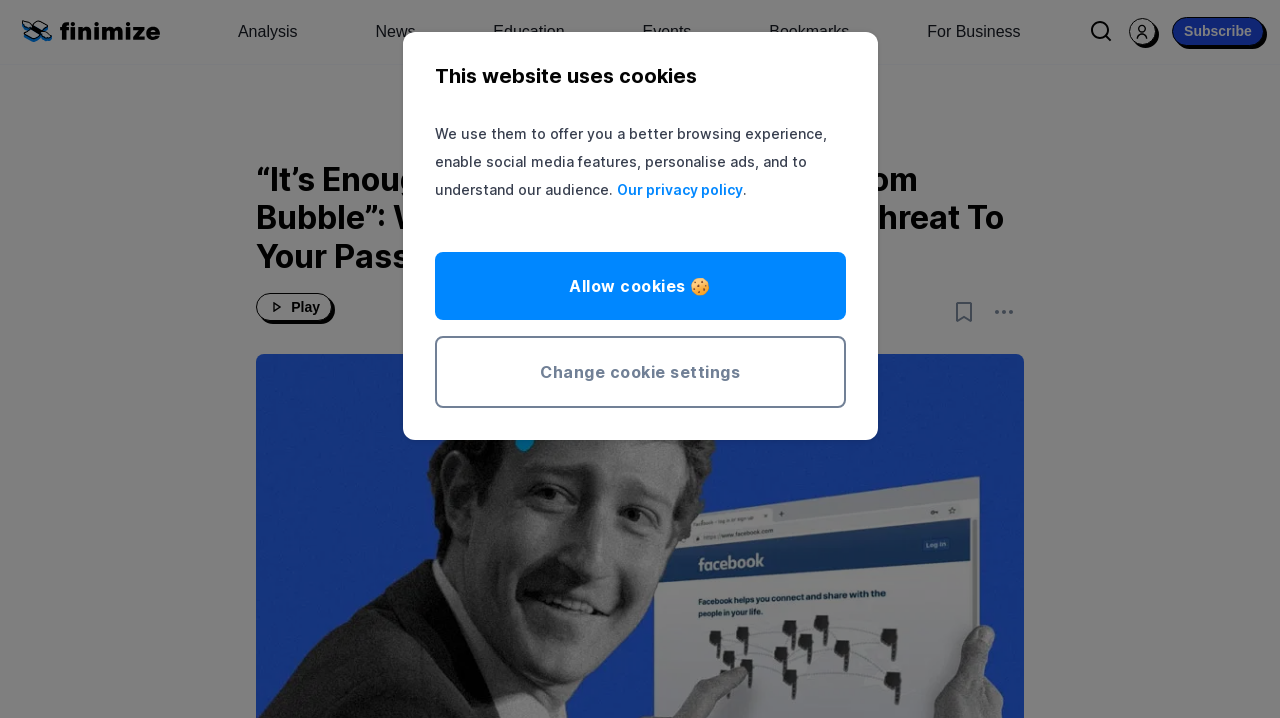Determine the bounding box coordinates of the clickable region to carry out the instruction: "Add bookmark".

[0.744, 0.418, 0.762, 0.451]